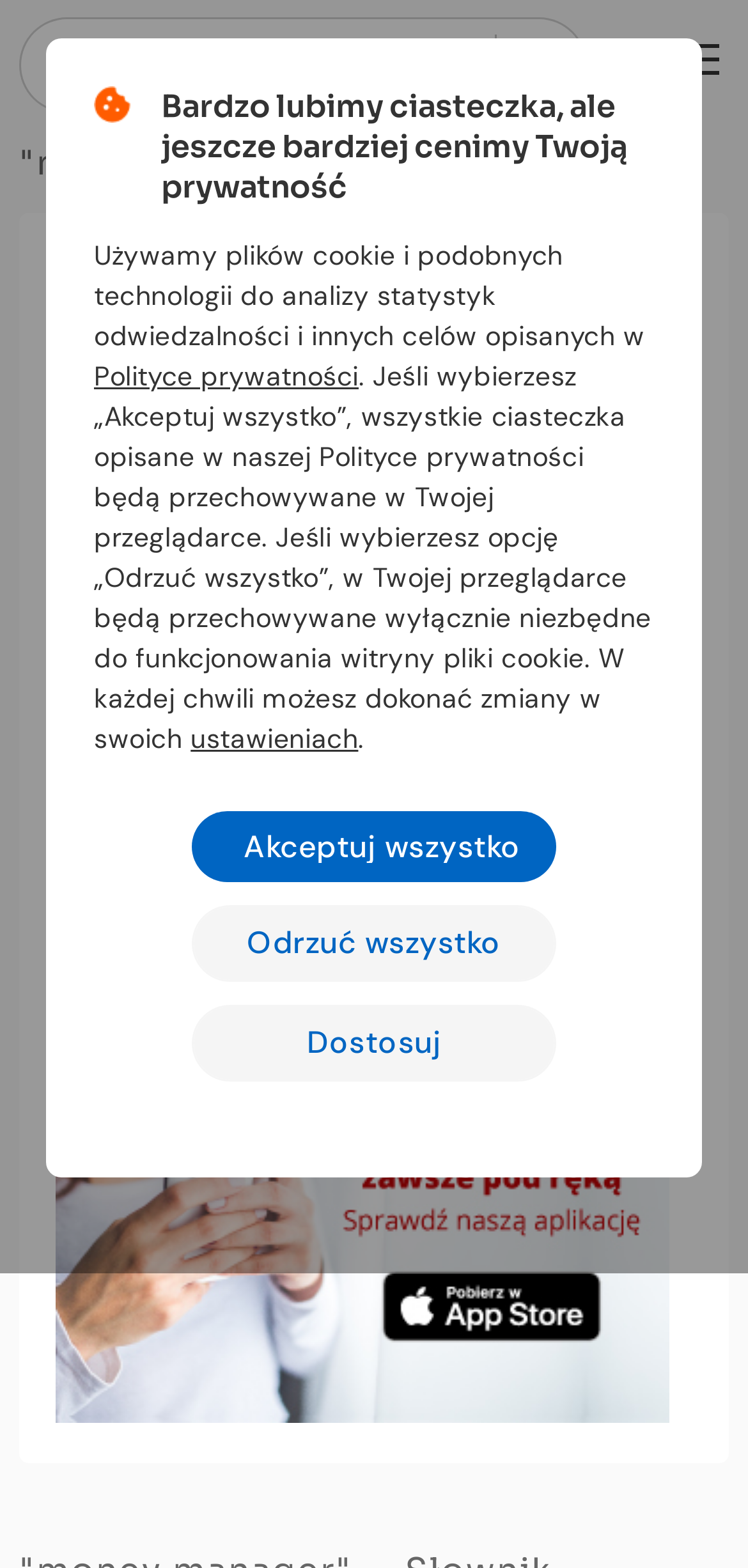Respond with a single word or phrase to the following question:
How many definitions are provided for 'money manager'?

2